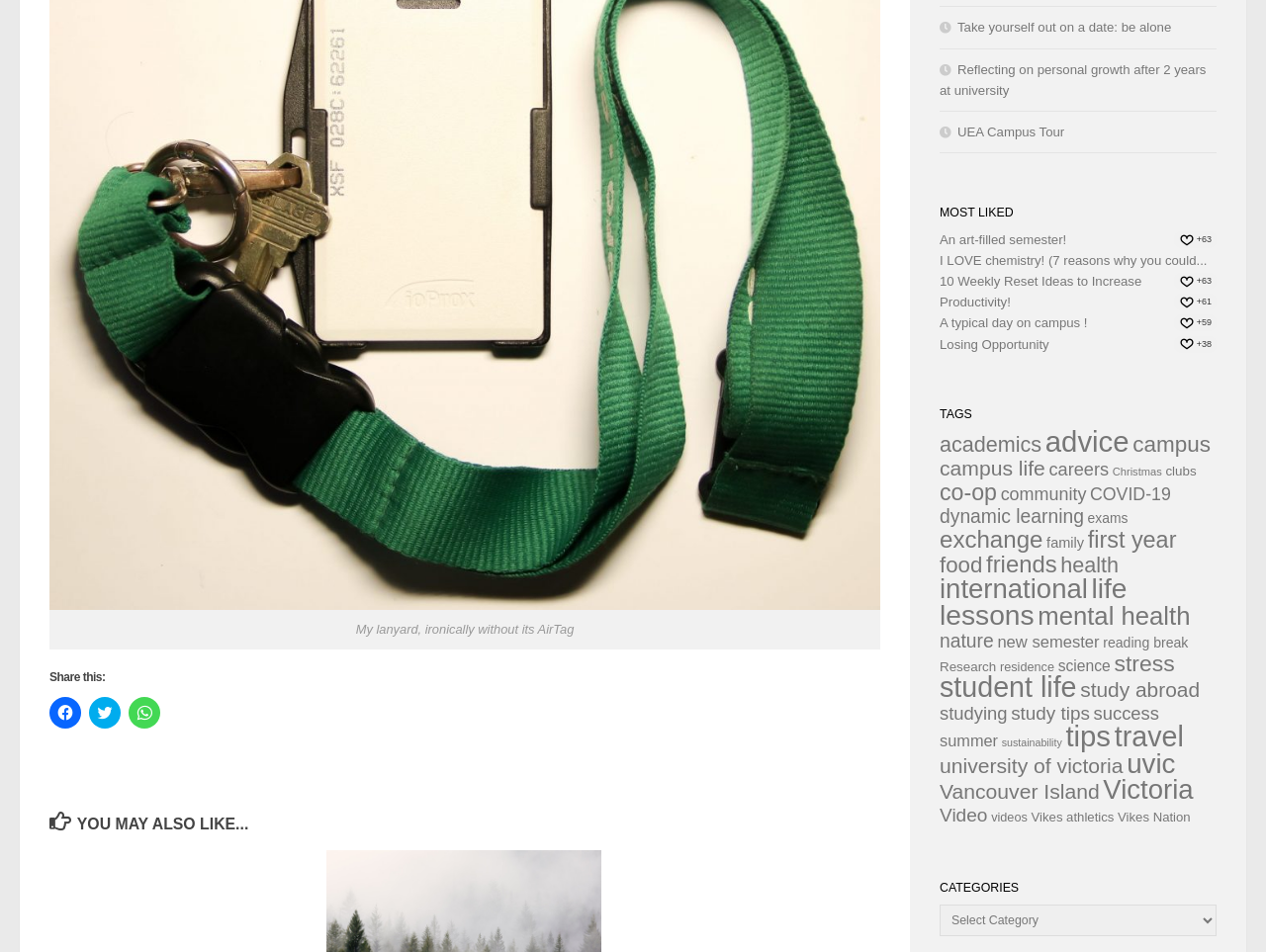Use a single word or phrase to respond to the question:
What is the category with the most items?

student life